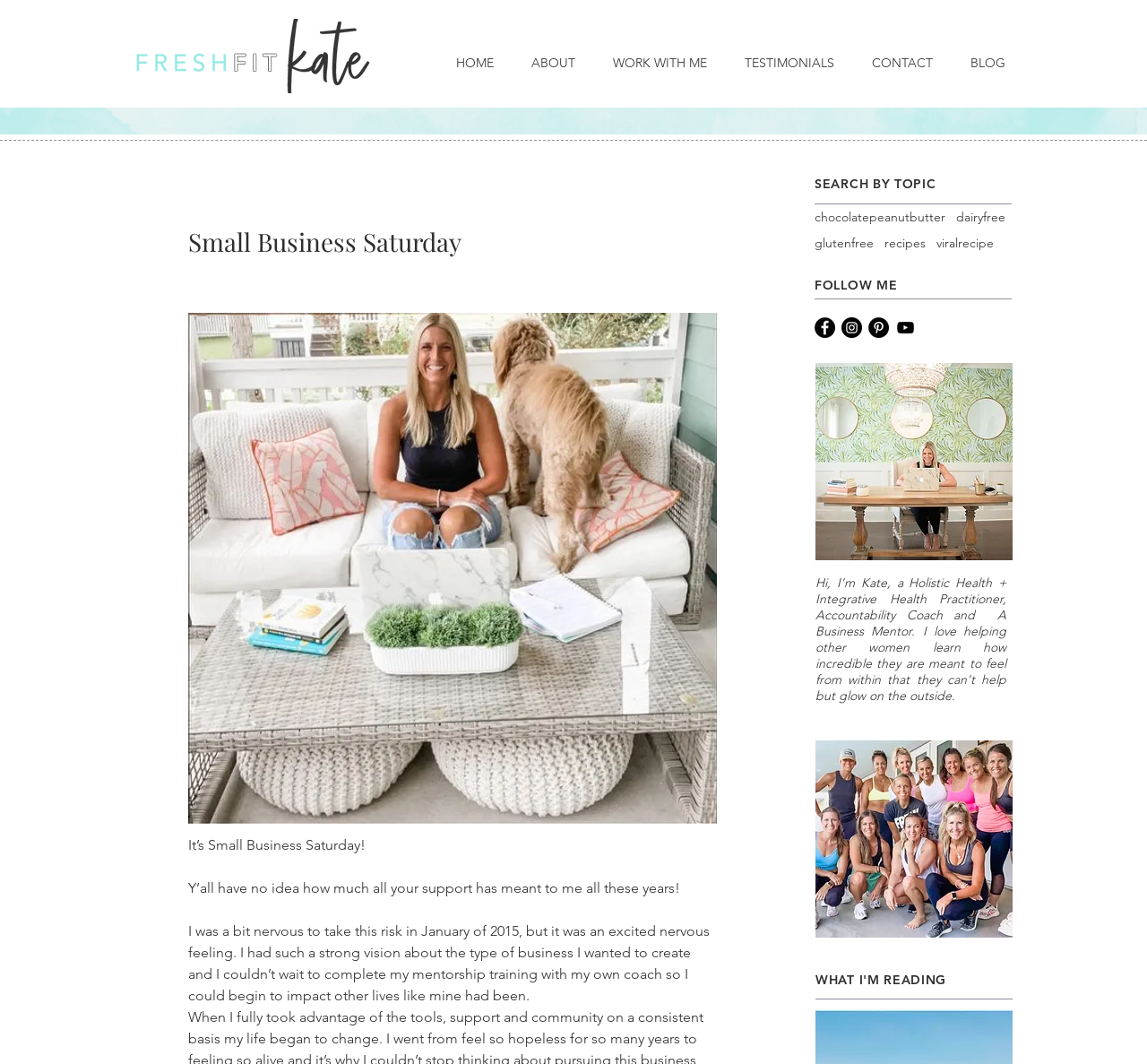What social media platforms are mentioned?
Give a thorough and detailed response to the question.

The answer can be found by looking at the list element with the text 'Social Bar' which contains links to different social media platforms such as Facebook, Instagram, Pinterest, and YouTube.